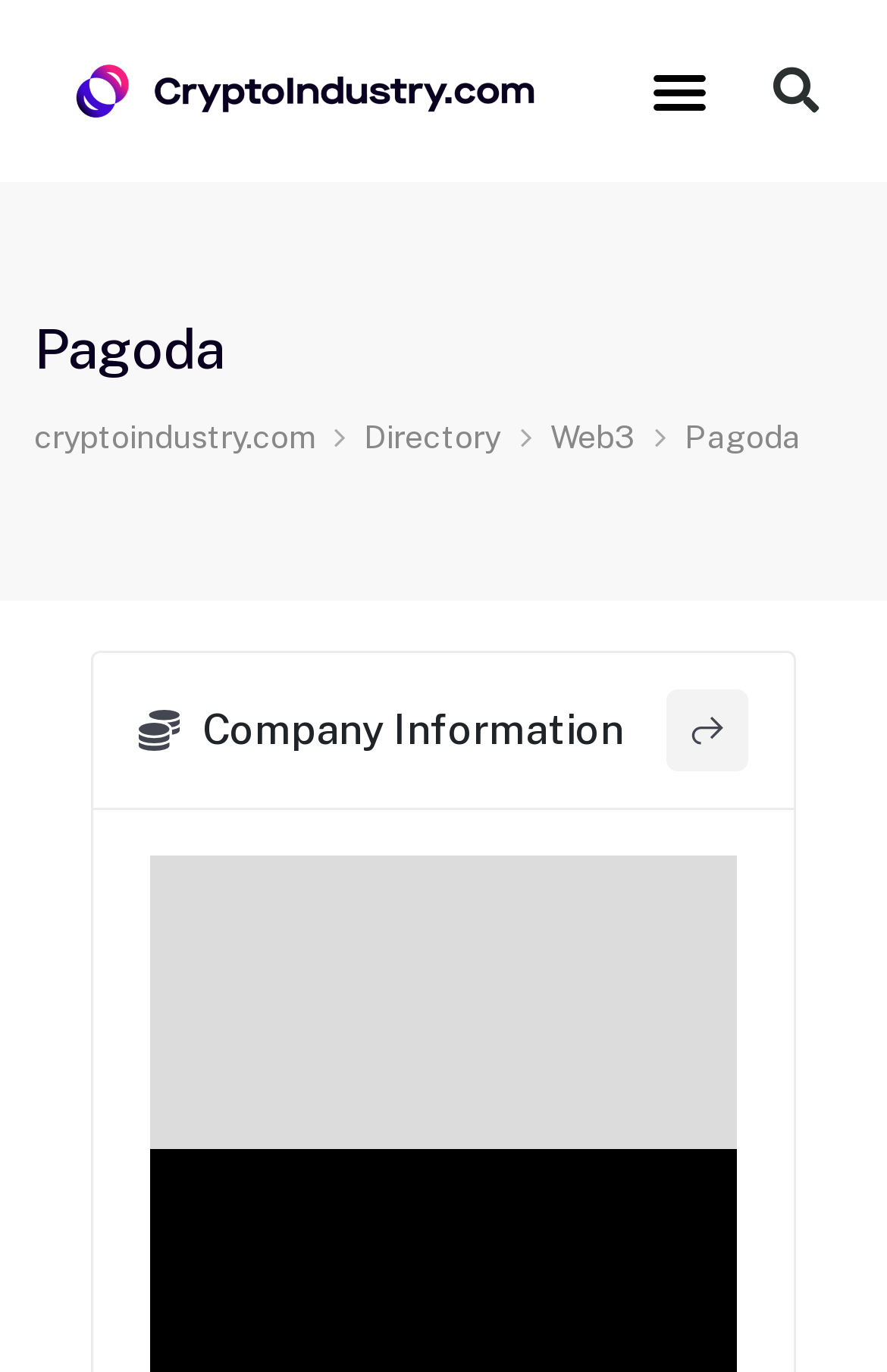What is the name of the platform?
Please look at the screenshot and answer in one word or a short phrase.

Pagoda